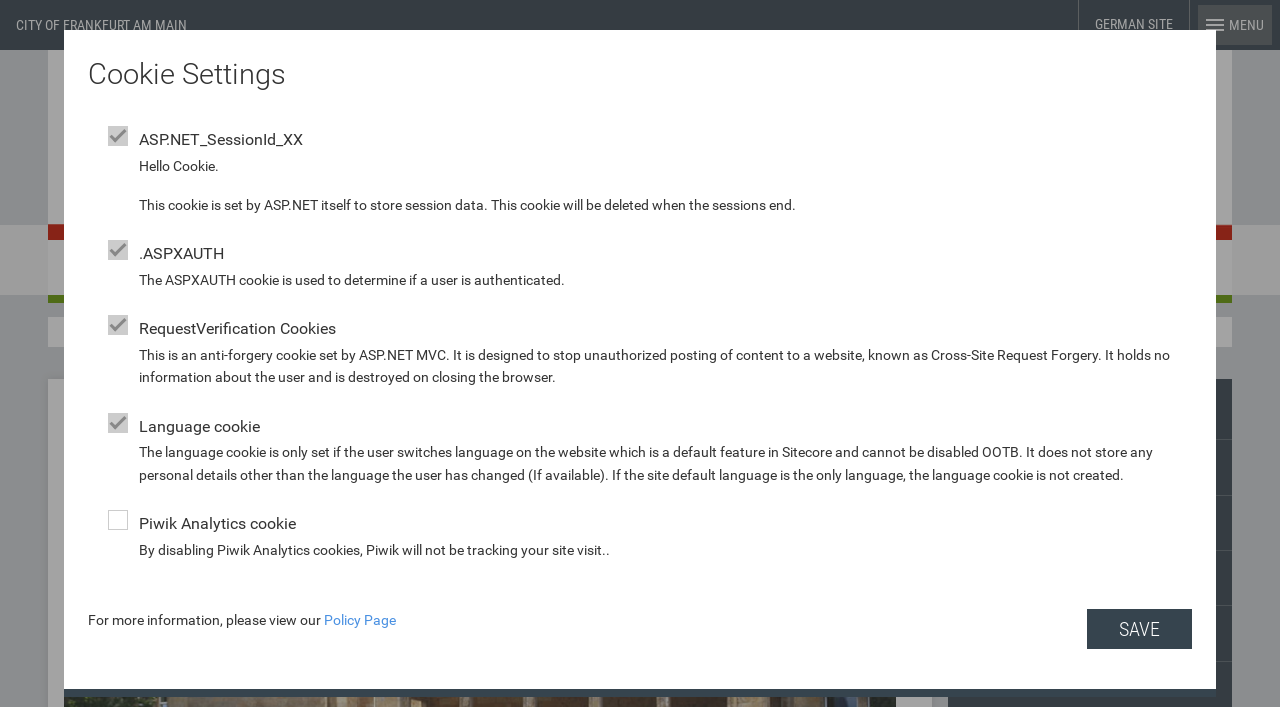Identify the bounding box coordinates of the region that should be clicked to execute the following instruction: "Search for something".

[0.871, 0.339, 0.962, 0.417]